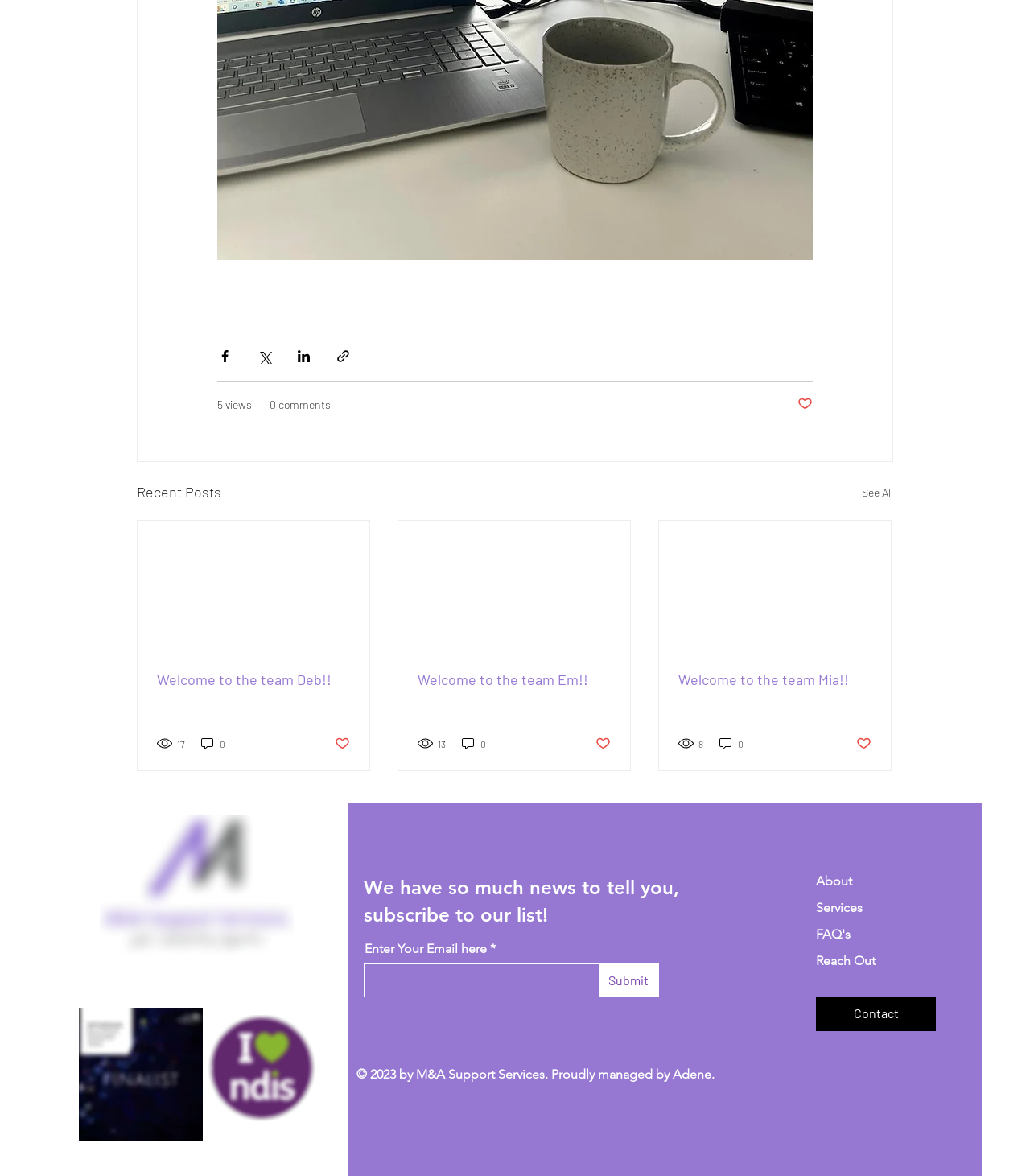How many views does the first post have? Based on the screenshot, please respond with a single word or phrase.

17 views